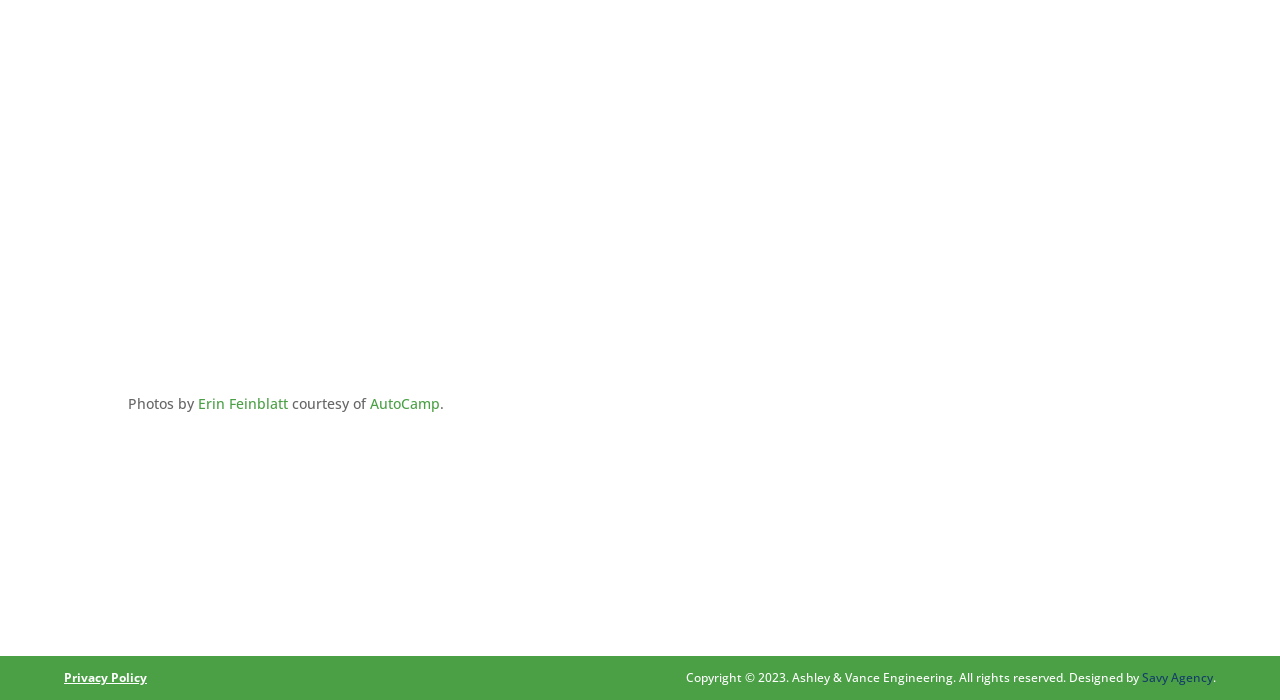Based on the element description "Services", predict the bounding box coordinates of the UI element.

None